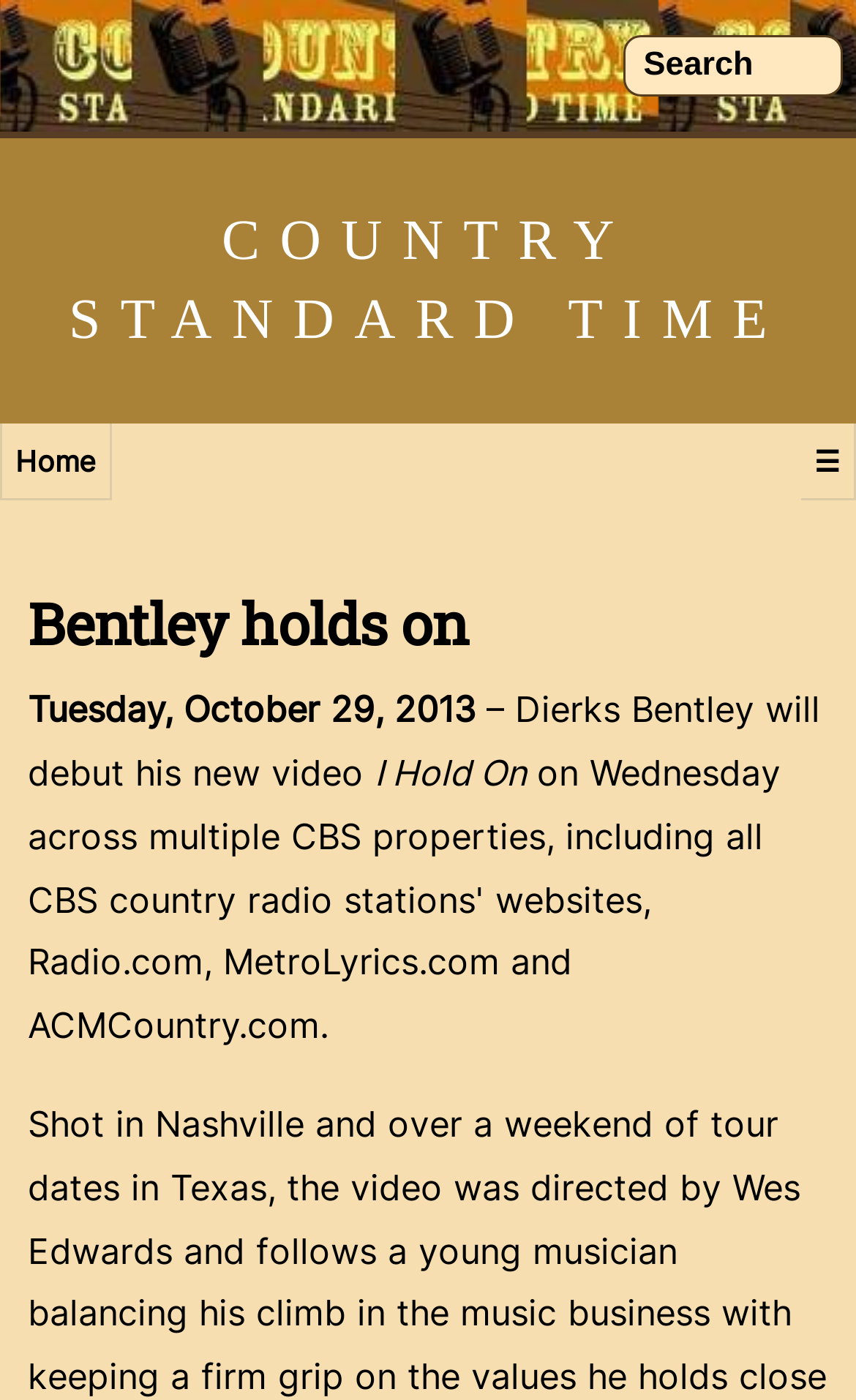Show the bounding box coordinates for the HTML element as described: "input value=" Search" name="q" value="Search"".

[0.728, 0.025, 0.985, 0.069]